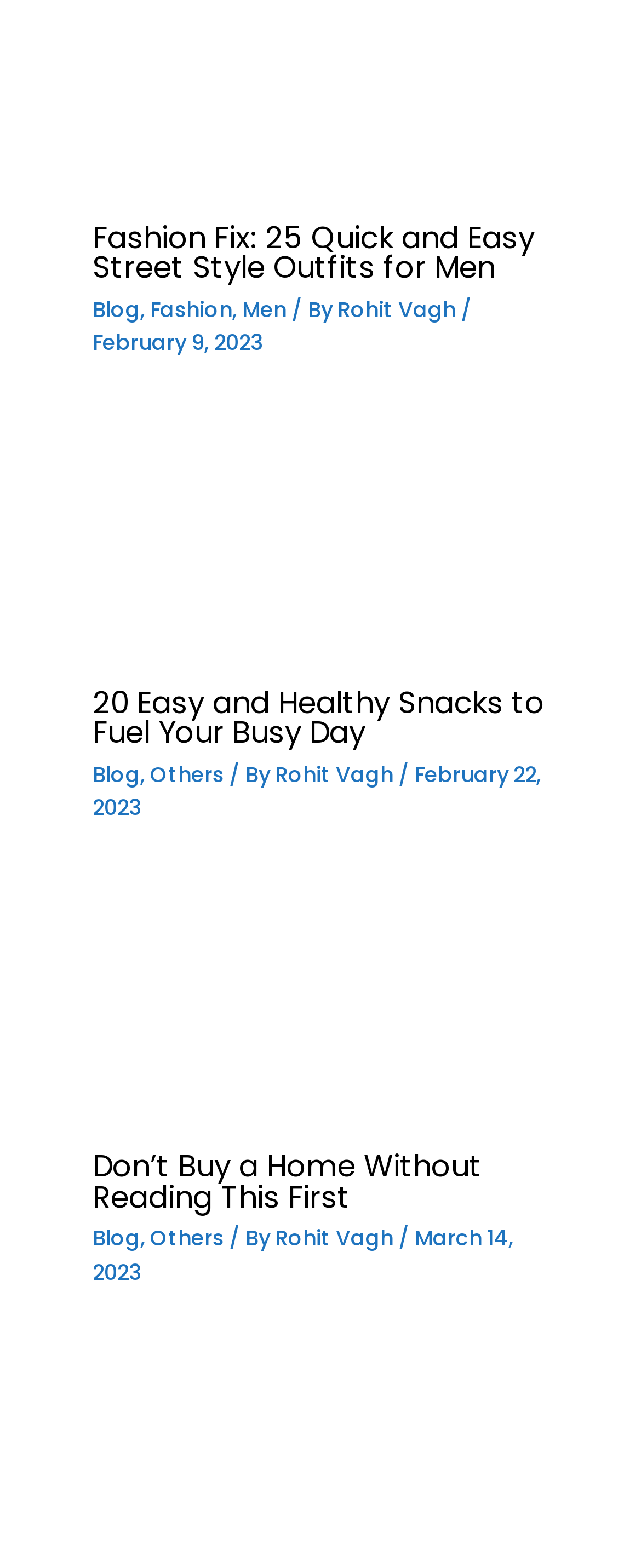Determine the bounding box coordinates of the section to be clicked to follow the instruction: "View article about 20 Easy and Healthy Snacks". The coordinates should be given as four float numbers between 0 and 1, formatted as [left, top, right, bottom].

[0.145, 0.336, 0.855, 0.357]